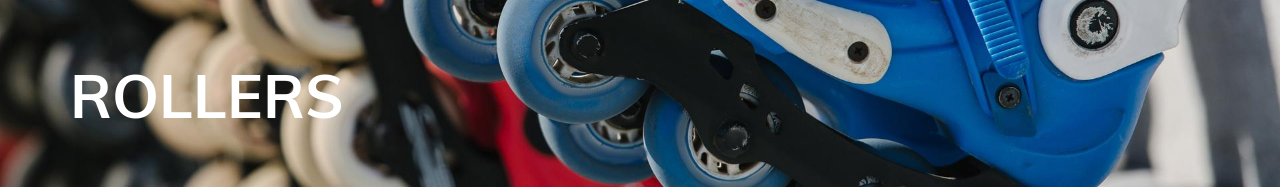What is the environment suggested by the backdrop?
Answer briefly with a single word or phrase based on the image.

Dynamic environment